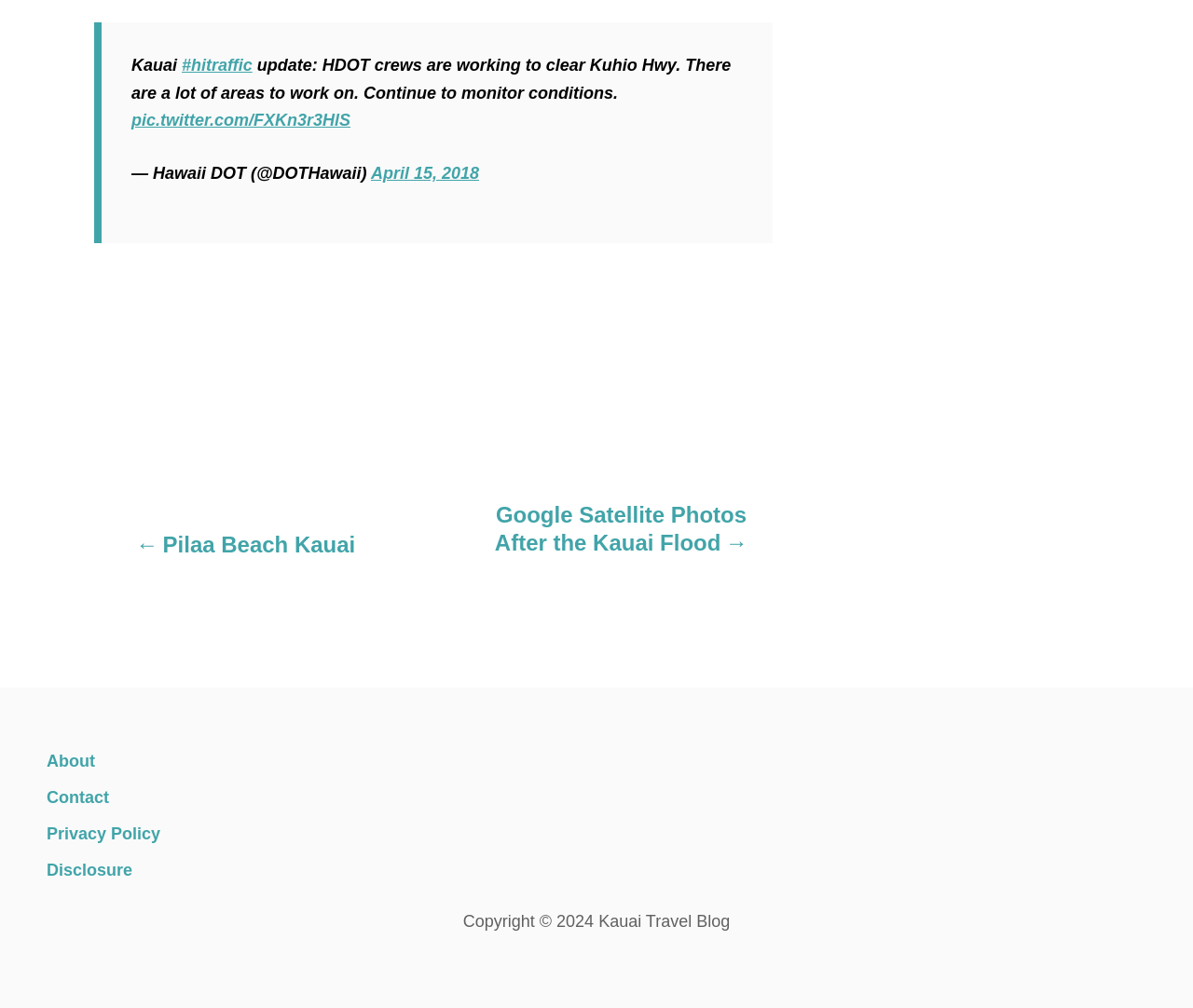What is the copyright year of the Kauai Travel Blog?
Based on the visual details in the image, please answer the question thoroughly.

The answer can be found at the bottom of the webpage where it says 'Copyright © 2024 Kauai Travel Blog'.